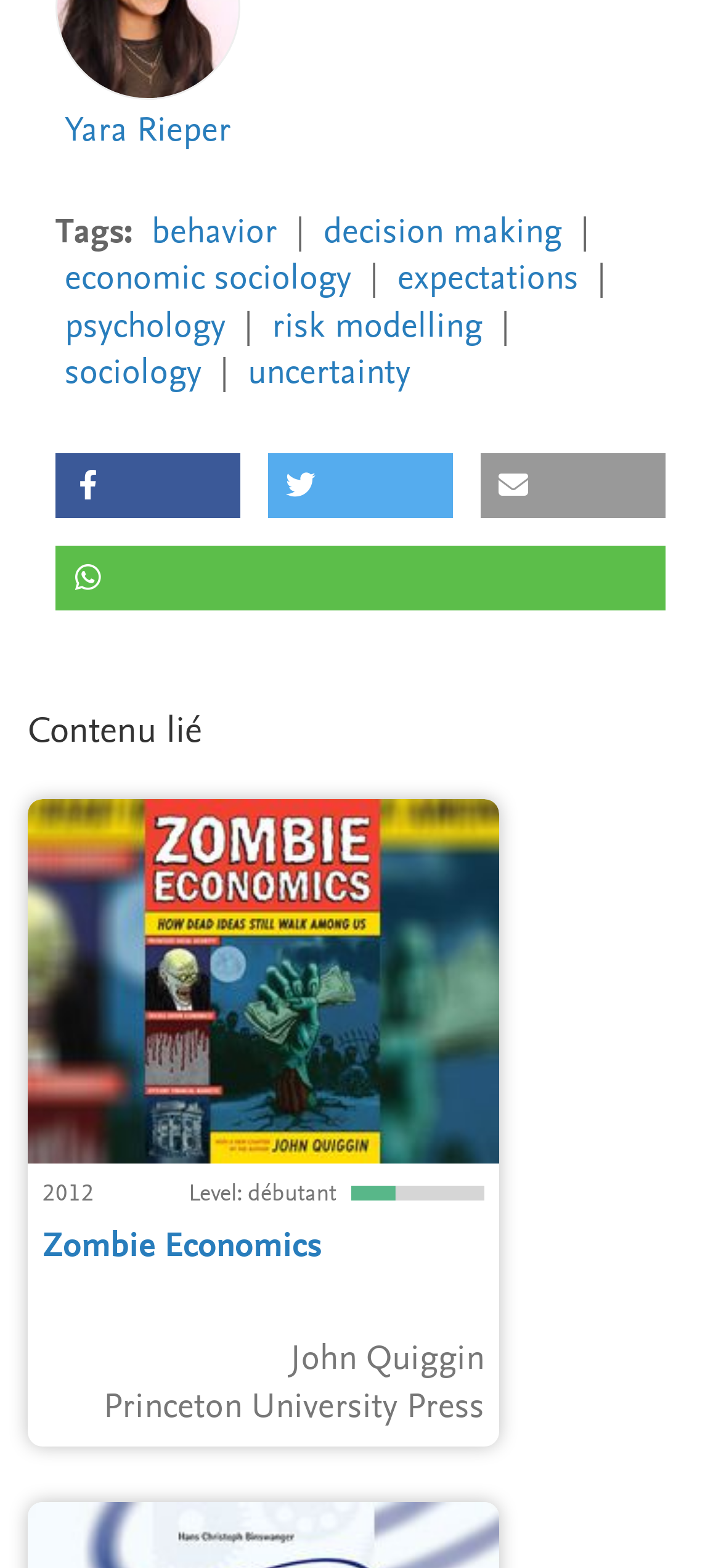Identify the bounding box for the UI element that is described as follows: "mail".

[0.667, 0.289, 0.923, 0.372]